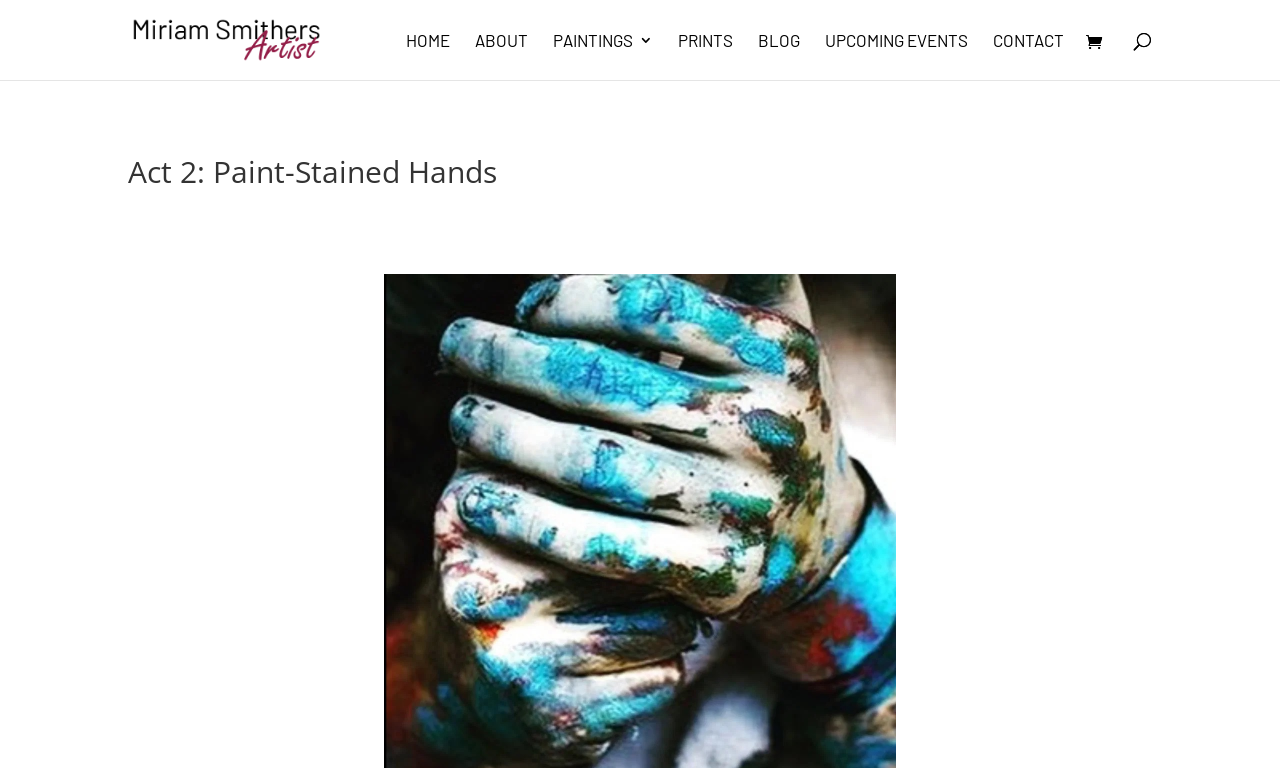Please determine the bounding box coordinates of the element to click on in order to accomplish the following task: "read the blog". Ensure the coordinates are four float numbers ranging from 0 to 1, i.e., [left, top, right, bottom].

[0.592, 0.043, 0.625, 0.104]